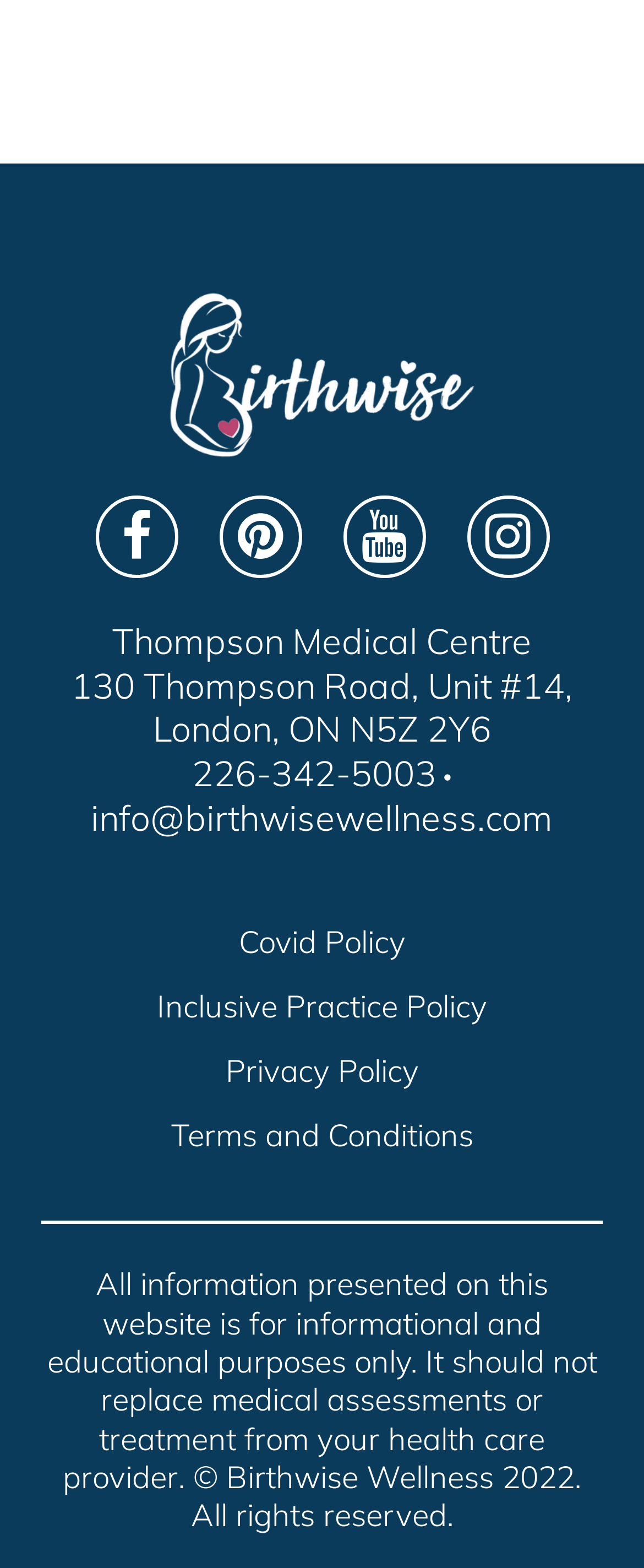What year does the copyright belong to?
From the image, provide a succinct answer in one word or a short phrase.

2022